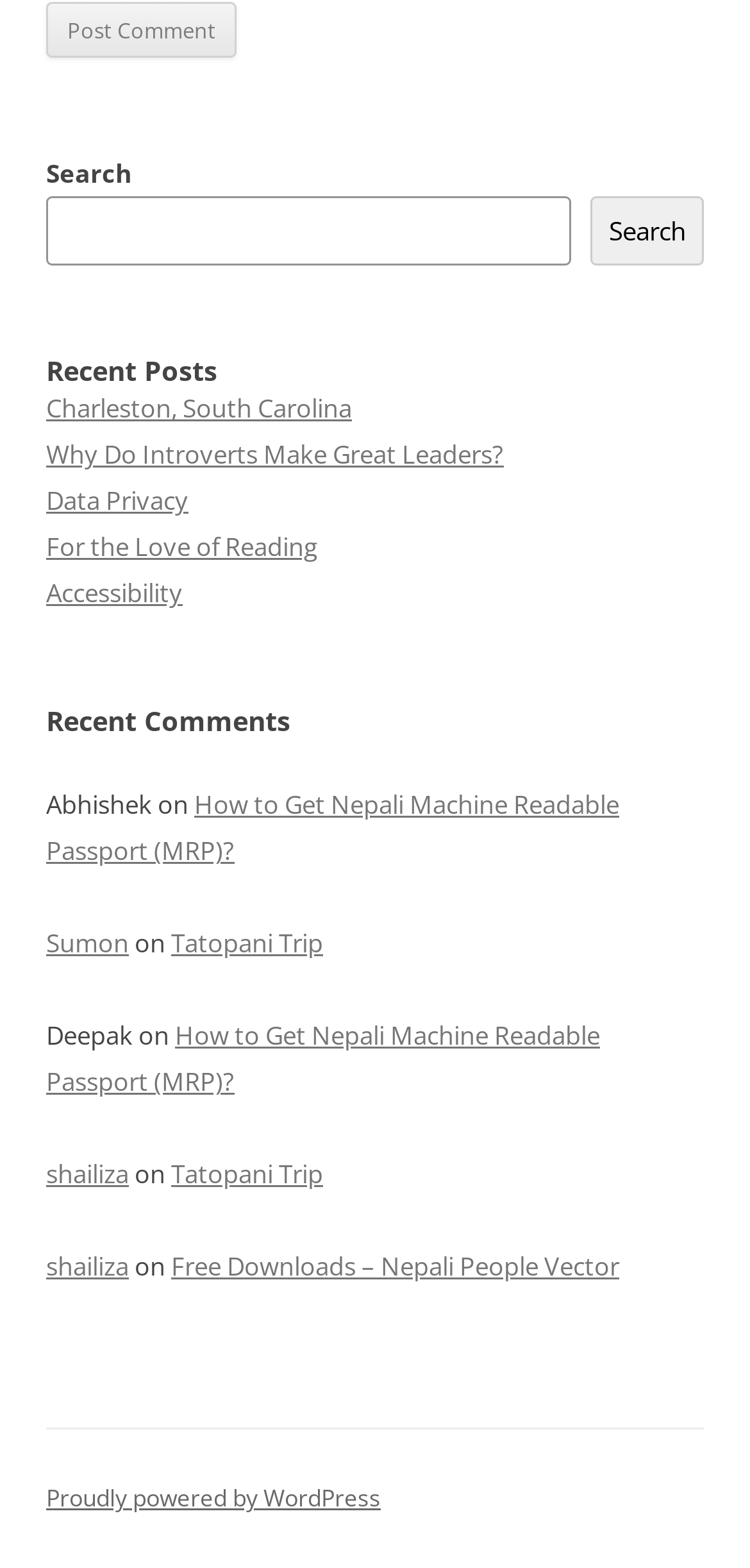What is the purpose of the search box?
Look at the image and provide a short answer using one word or a phrase.

Search the website